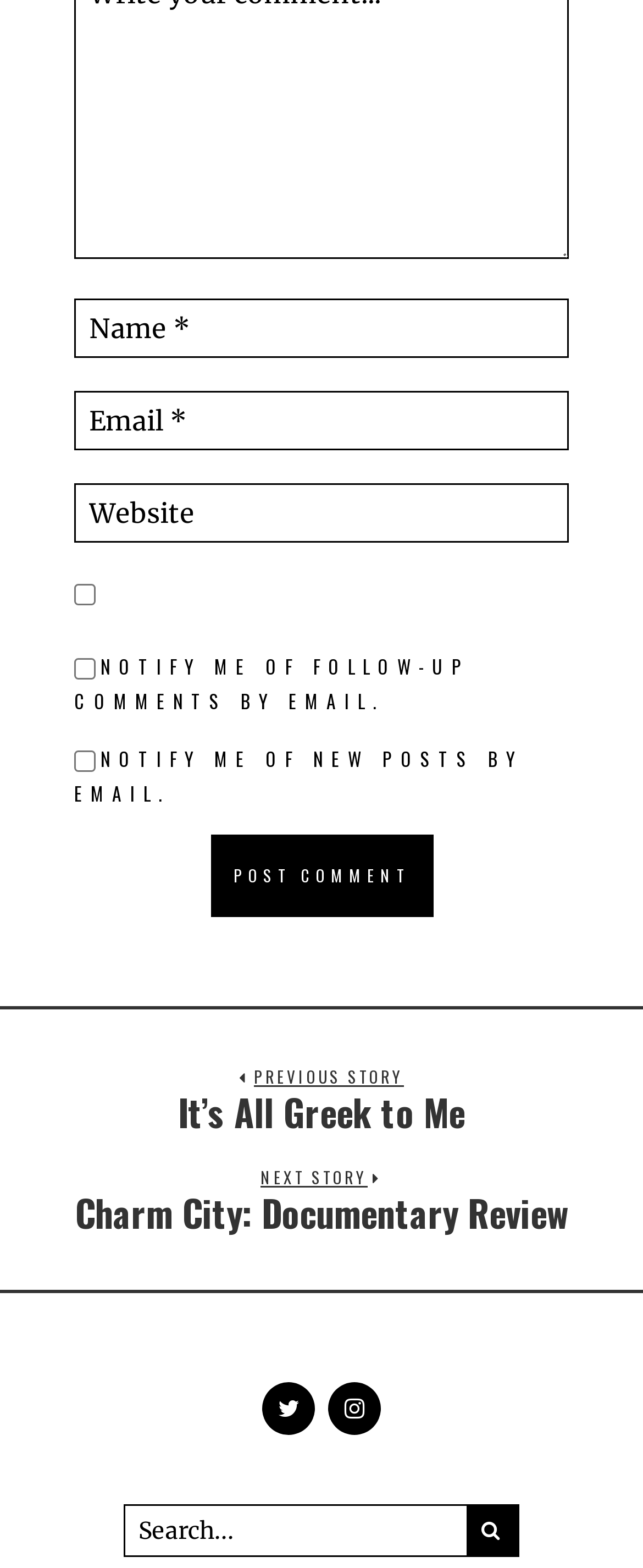How many textboxes are available?
Answer with a single word or phrase, using the screenshot for reference.

3